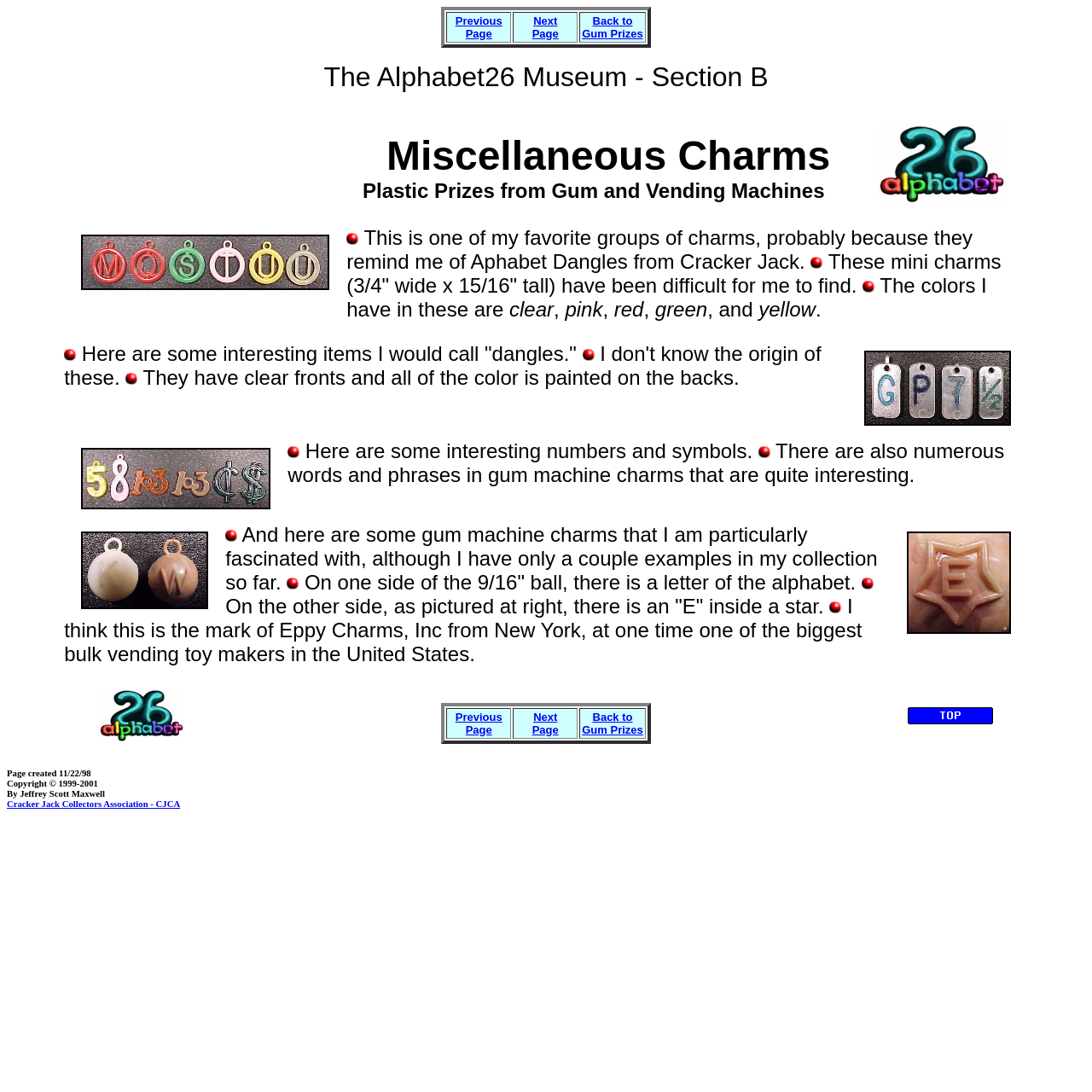Respond to the question below with a single word or phrase:
What is the size of the mini charms?

3/4" wide x 15/16" tall